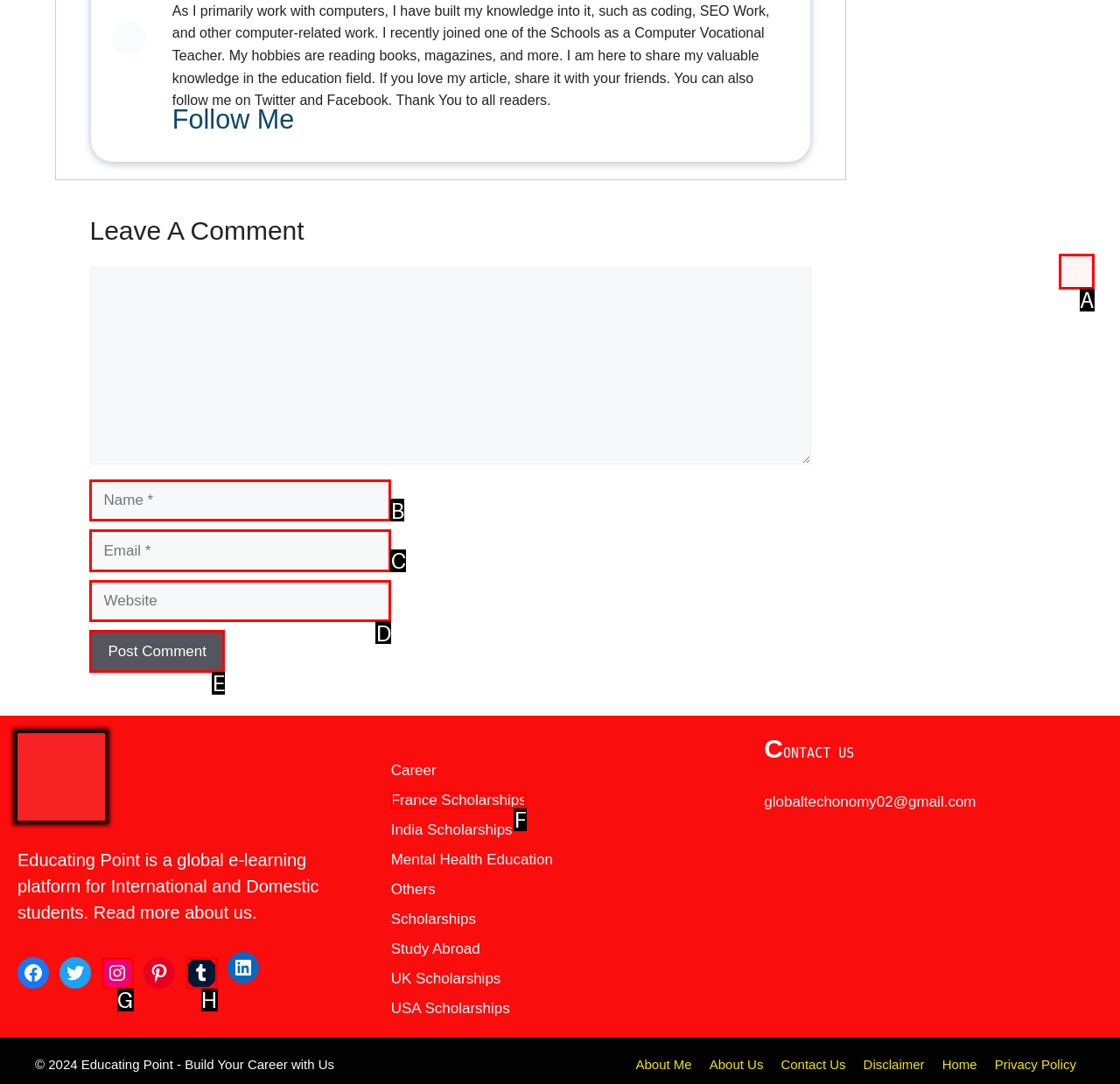Identify which HTML element aligns with the description: parent_node: Comment name="email" placeholder="Email *"
Answer using the letter of the correct choice from the options available.

C